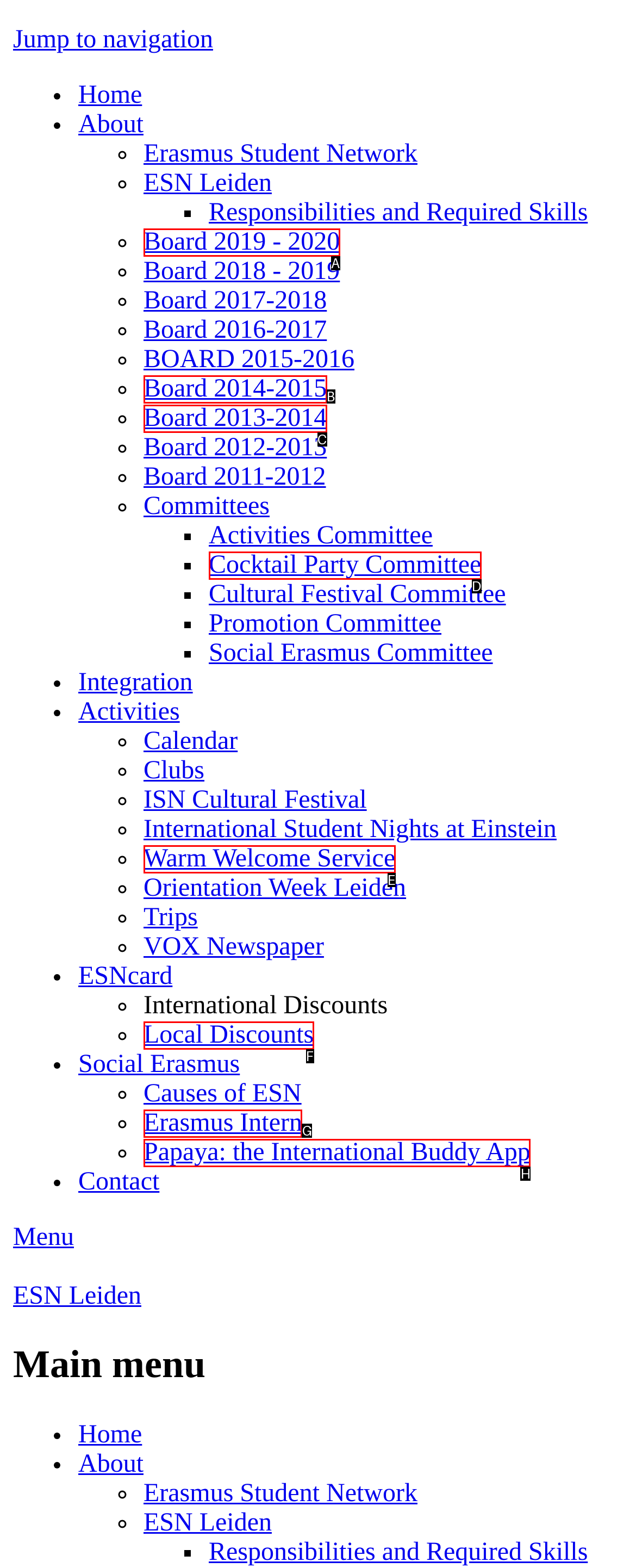Based on the given description: Papaya: the International Buddy App, identify the correct option and provide the corresponding letter from the given choices directly.

H